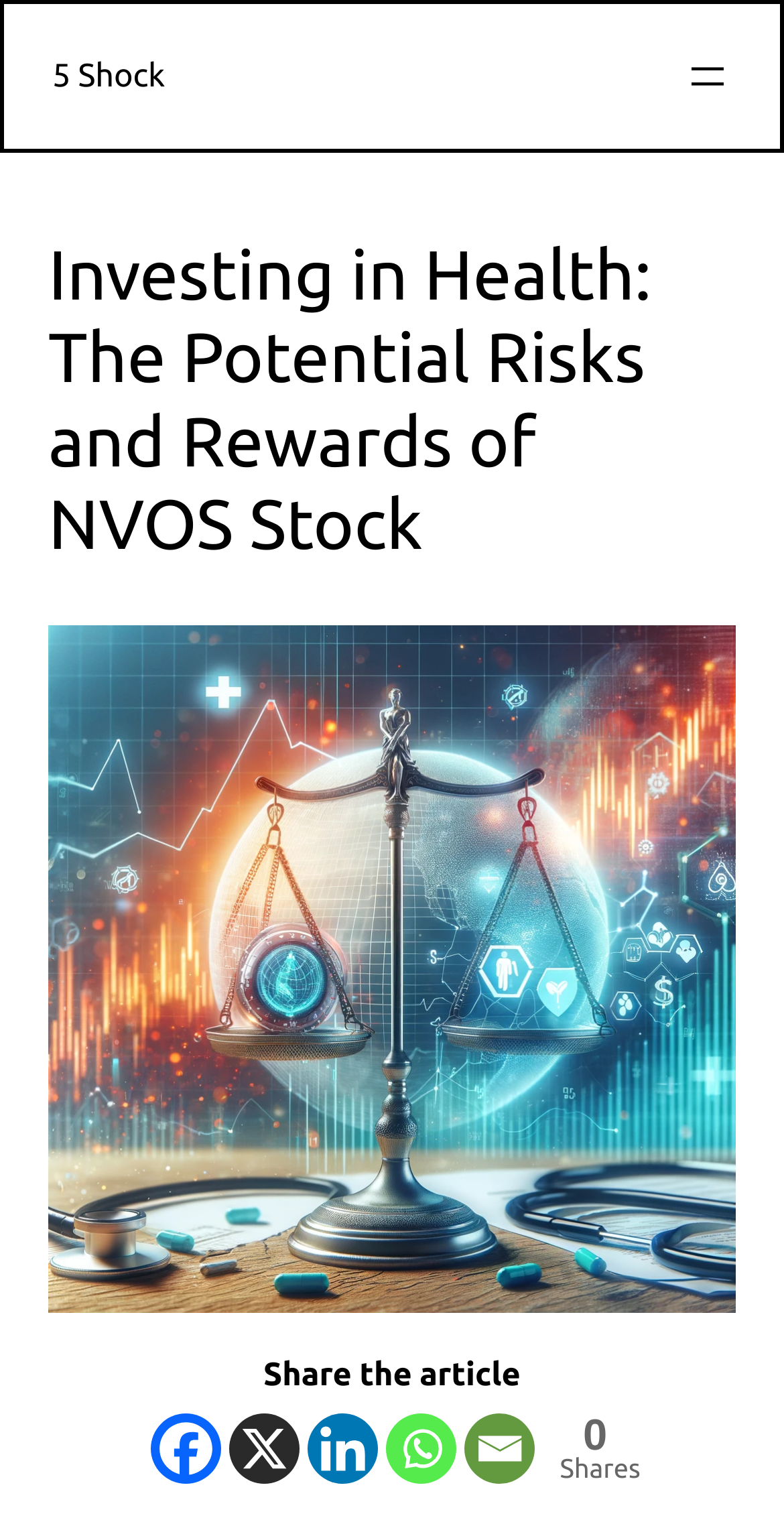Identify and provide the main heading of the webpage.

Investing in Health: The Potential Risks and Rewards of NVOS Stock